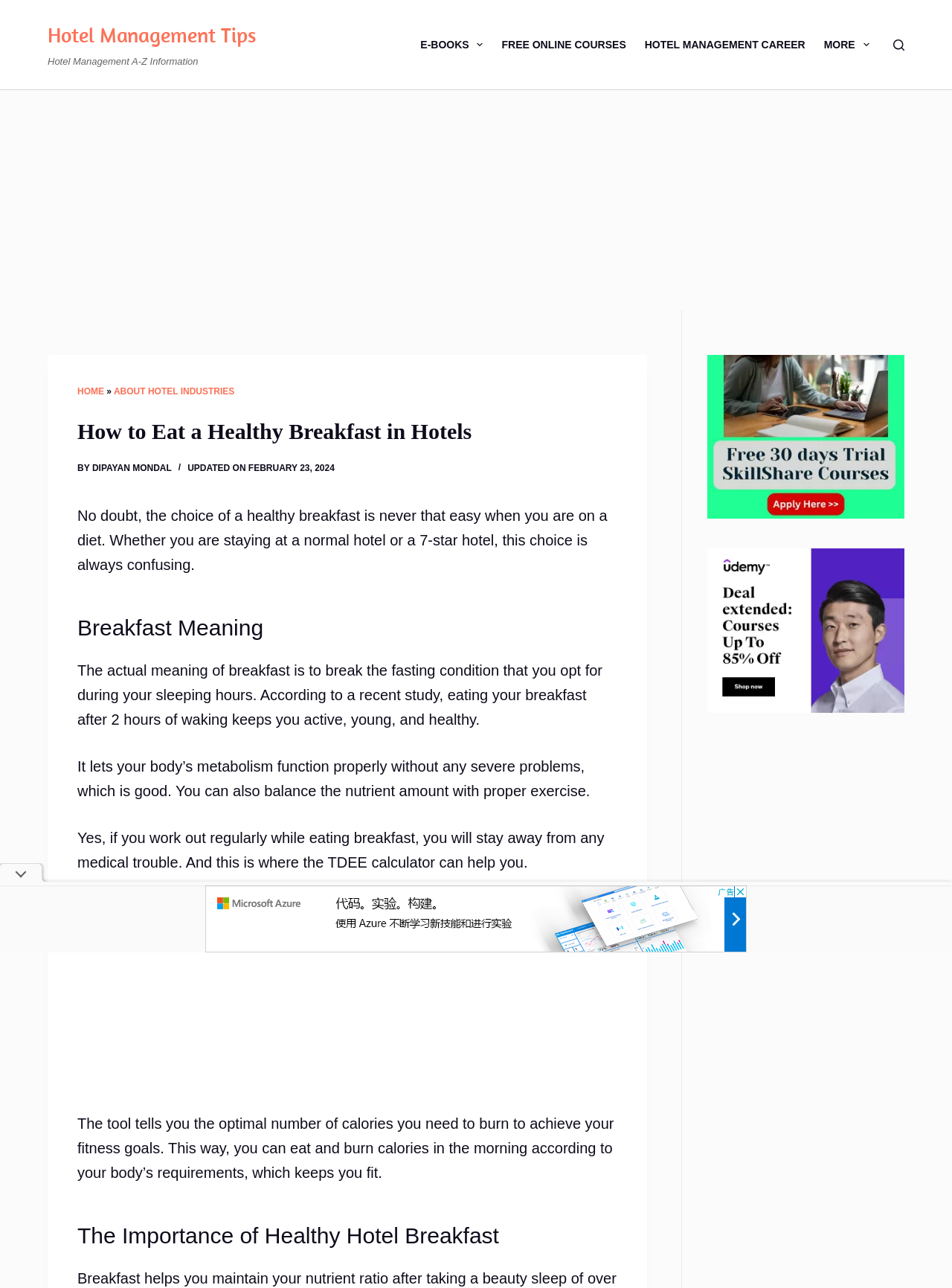Please determine the bounding box coordinates of the area that needs to be clicked to complete this task: 'Go to the 'HOME' page'. The coordinates must be four float numbers between 0 and 1, formatted as [left, top, right, bottom].

[0.081, 0.3, 0.109, 0.308]